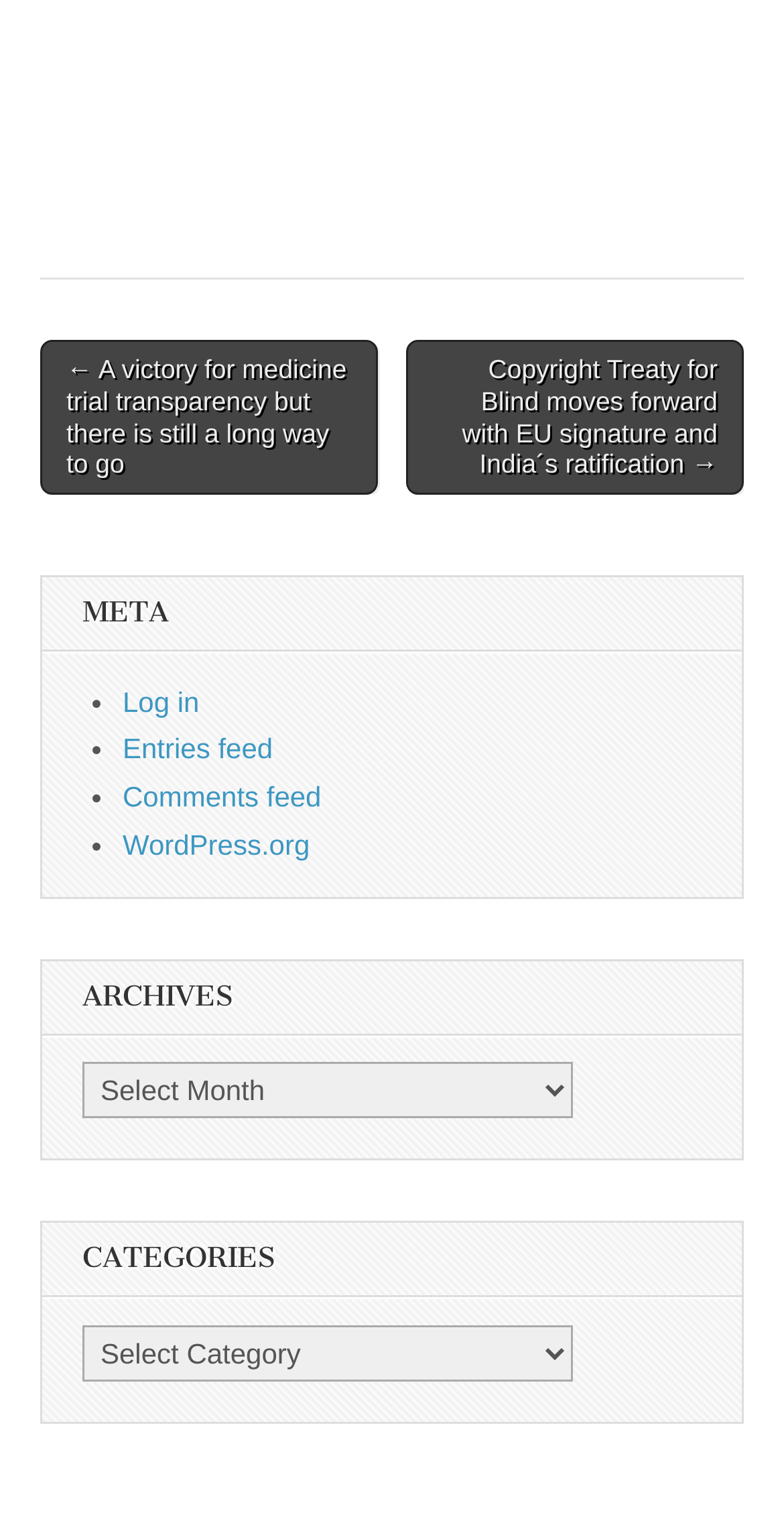How many feed links are there?
Please provide a comprehensive answer based on the contents of the image.

I counted the number of links under the 'META' section, which are 'Log in', 'Entries feed', and 'Comments feed'. There are three feed links in total.